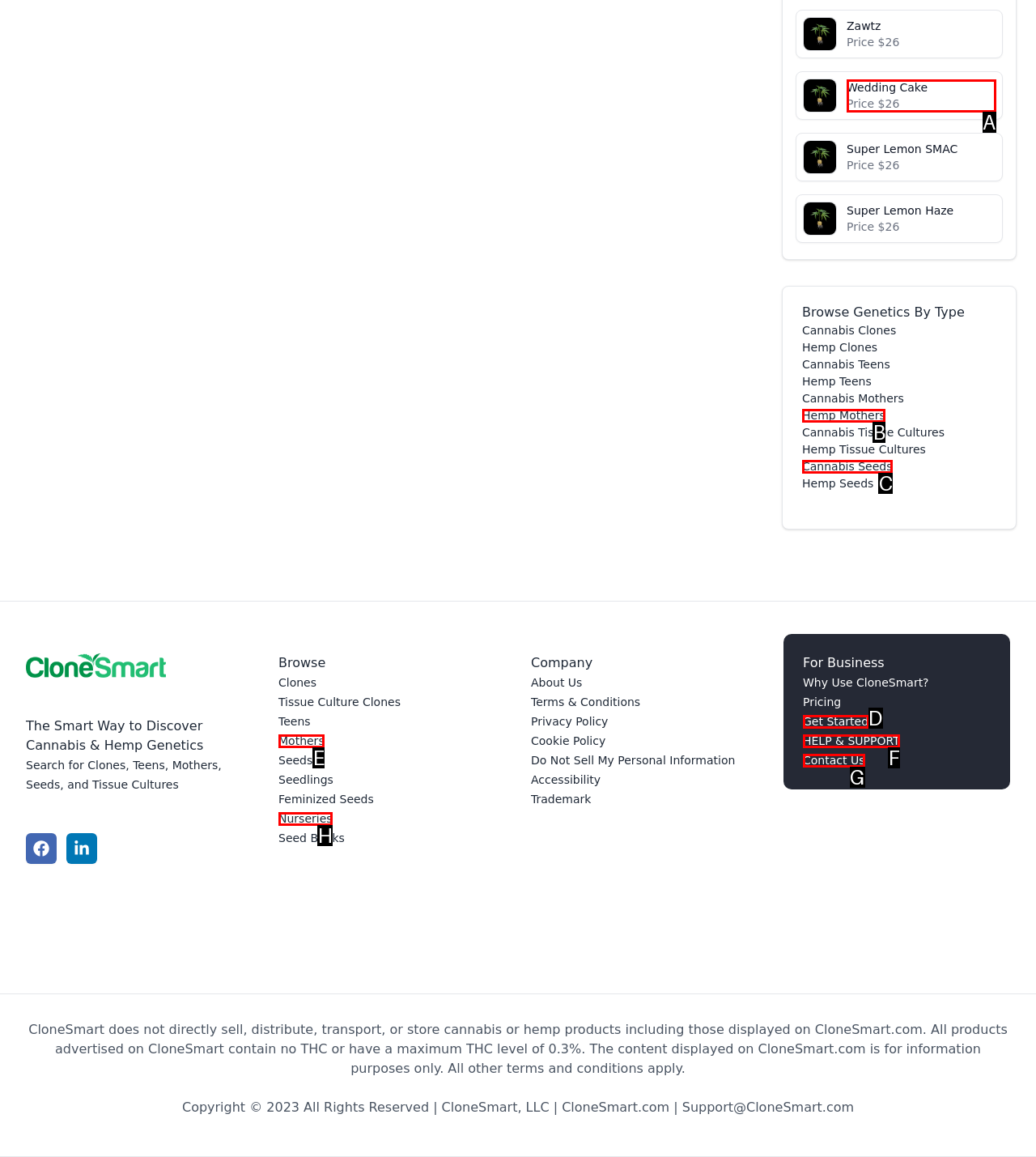Choose the letter of the UI element that aligns with the following description: Cannabis Seeds
State your answer as the letter from the listed options.

C